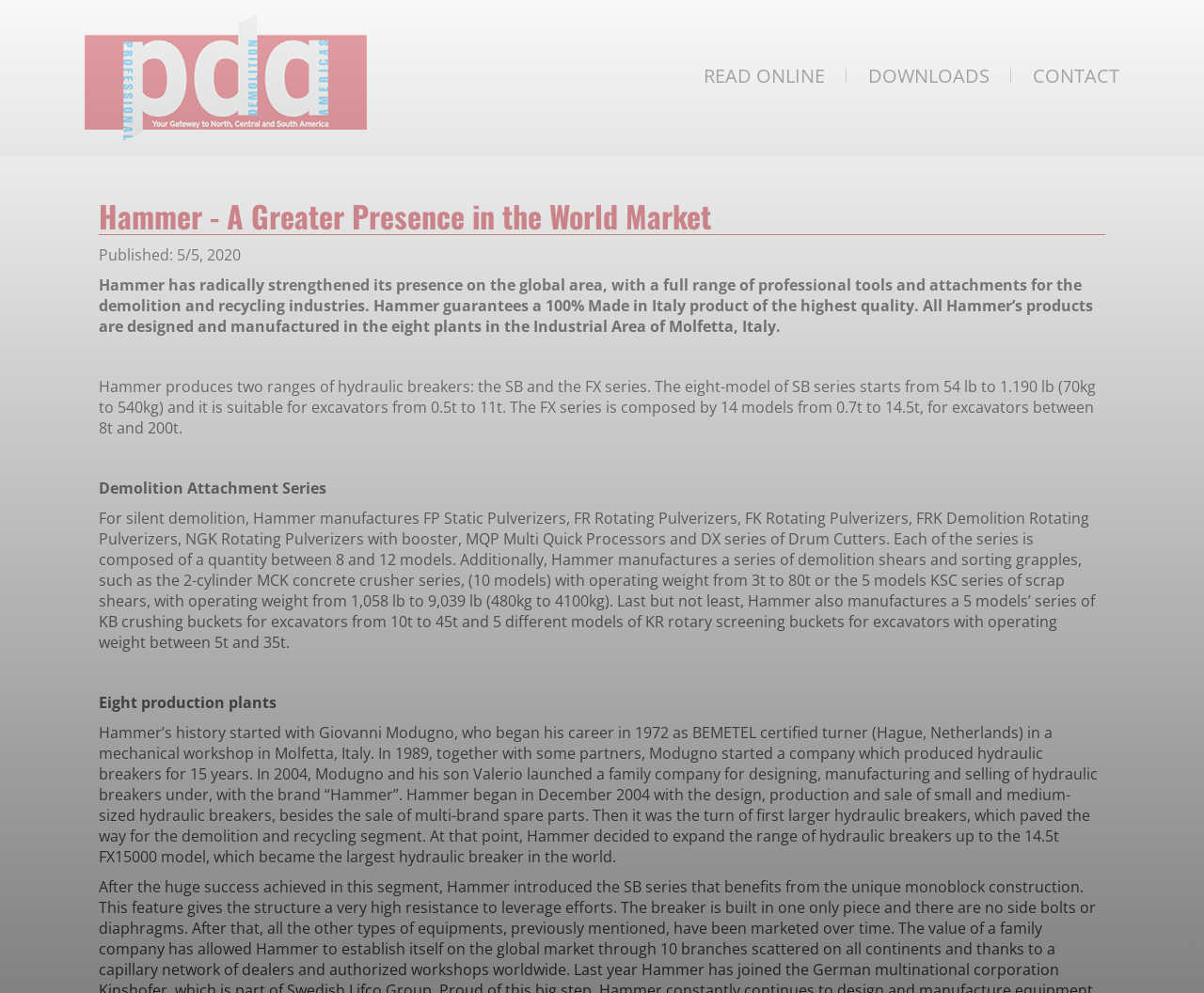What is the name of the founder of Hammer?
Based on the image, answer the question with as much detail as possible.

The webpage mentions that Hammer's history started with Giovanni Modugno, who began his career in 1972 as a BEMETEL certified turner in a mechanical workshop in Molfetta, Italy.